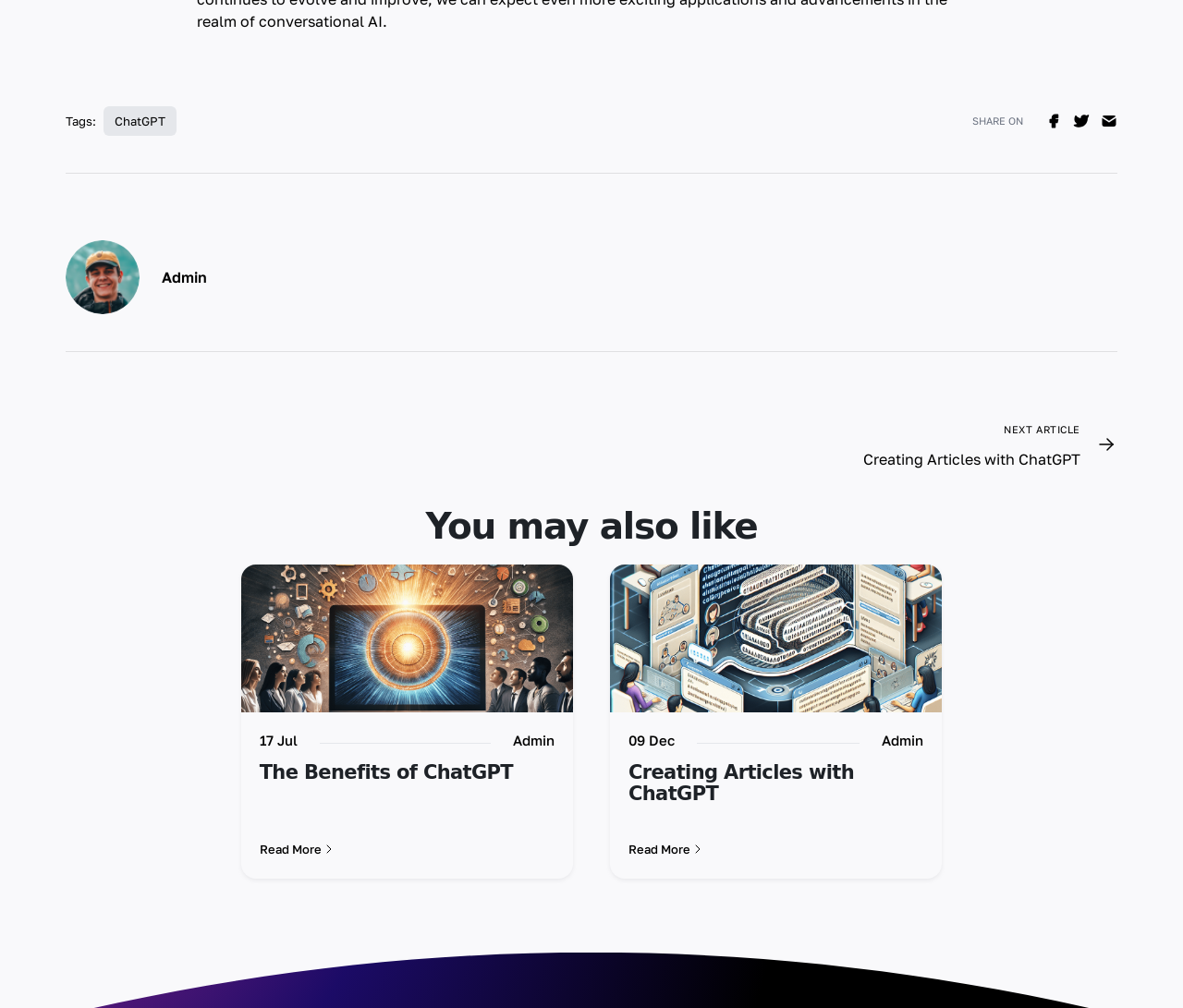Find and indicate the bounding box coordinates of the region you should select to follow the given instruction: "View the 'NEXT ARTICLE Creating Articles with ChatGPT'".

[0.73, 0.415, 0.945, 0.467]